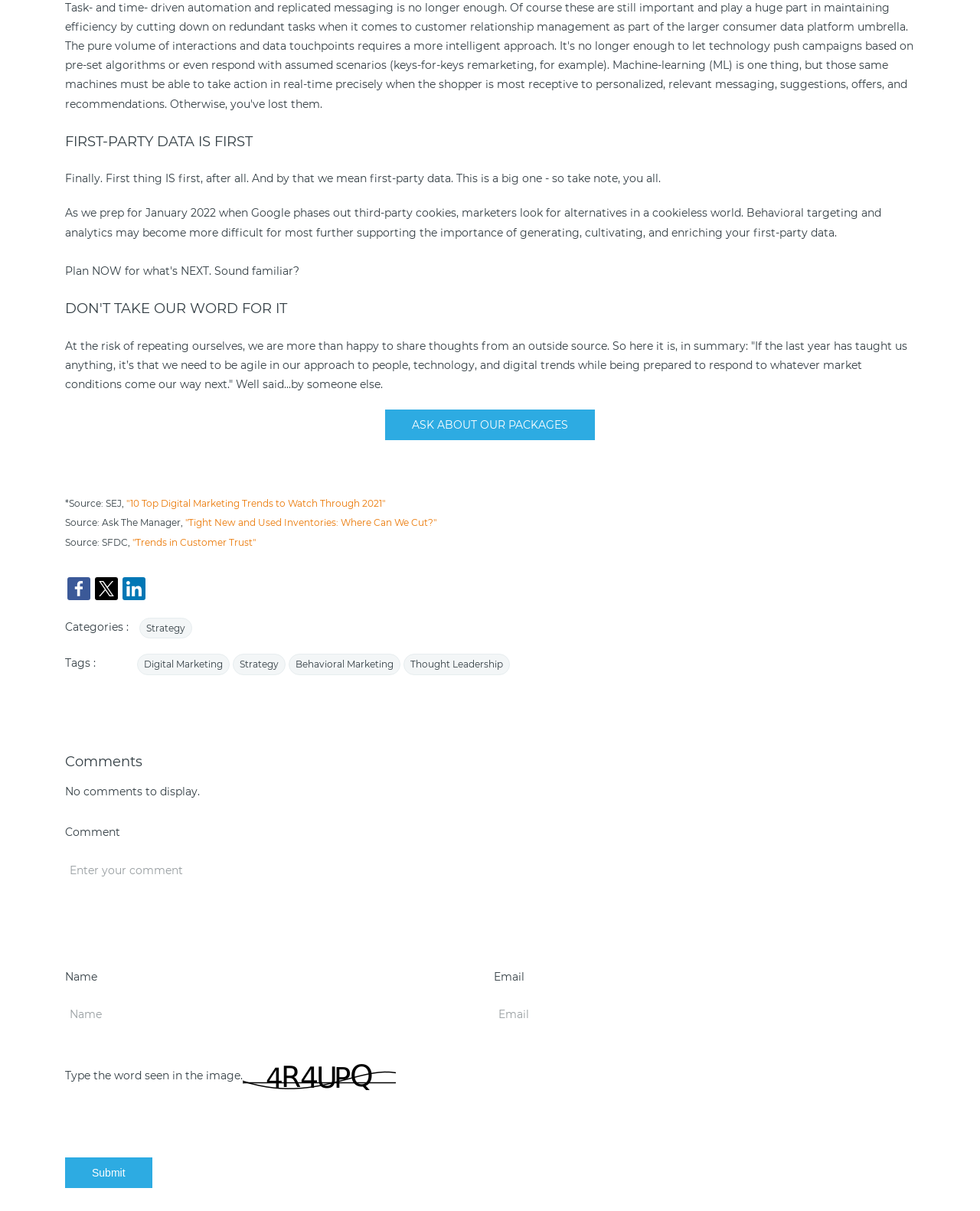Provide a single word or phrase to answer the given question: 
What is the main topic of the webpage?

First-party data